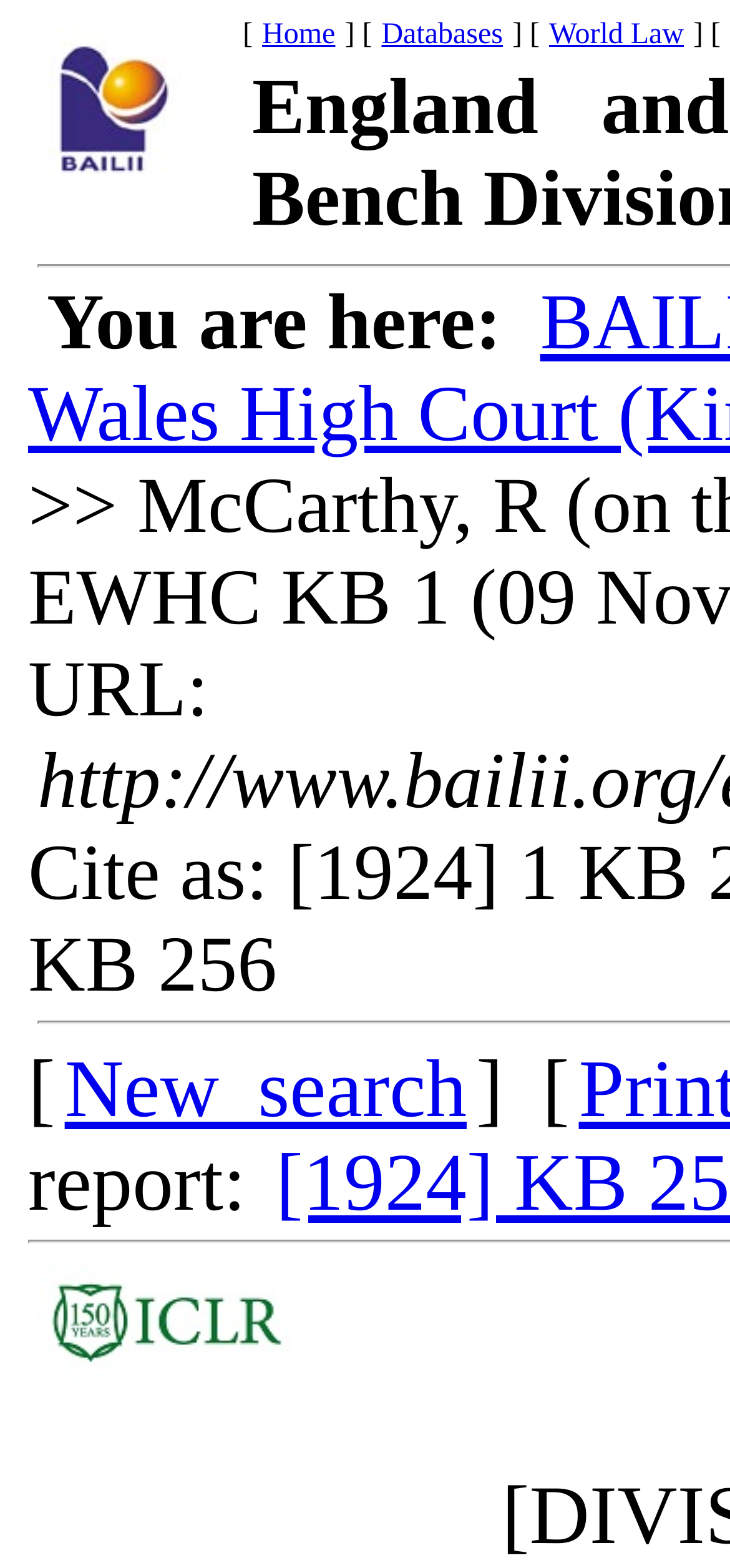Carefully examine the image and provide an in-depth answer to the question: What is the logo of ICLR?

The logo of ICLR can be found at the bottom of the webpage, where it says 'ICLR_logo' in an image format.